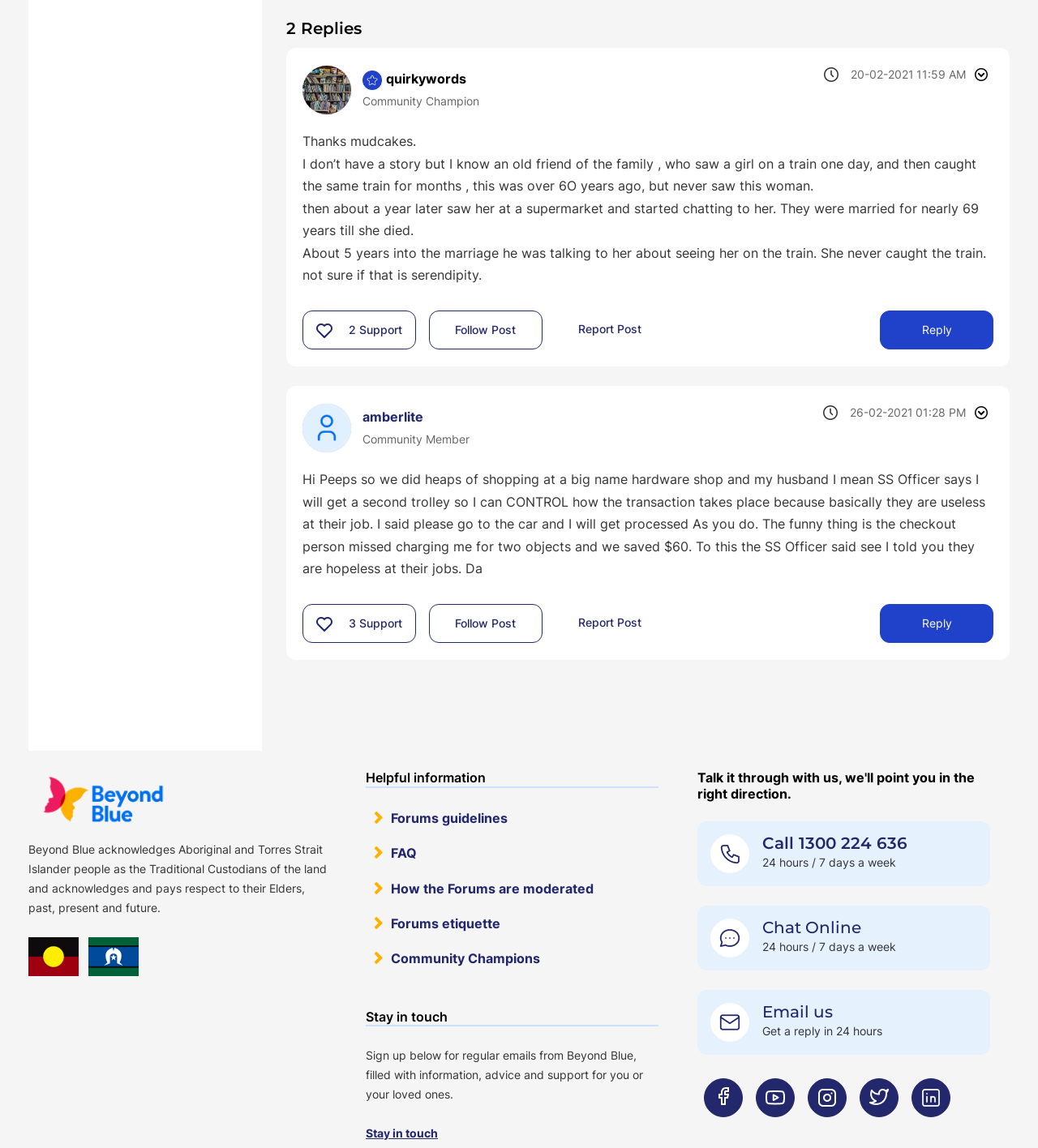Locate the bounding box coordinates of the segment that needs to be clicked to meet this instruction: "Visit Beyond Blue Website".

[0.027, 0.661, 0.171, 0.732]